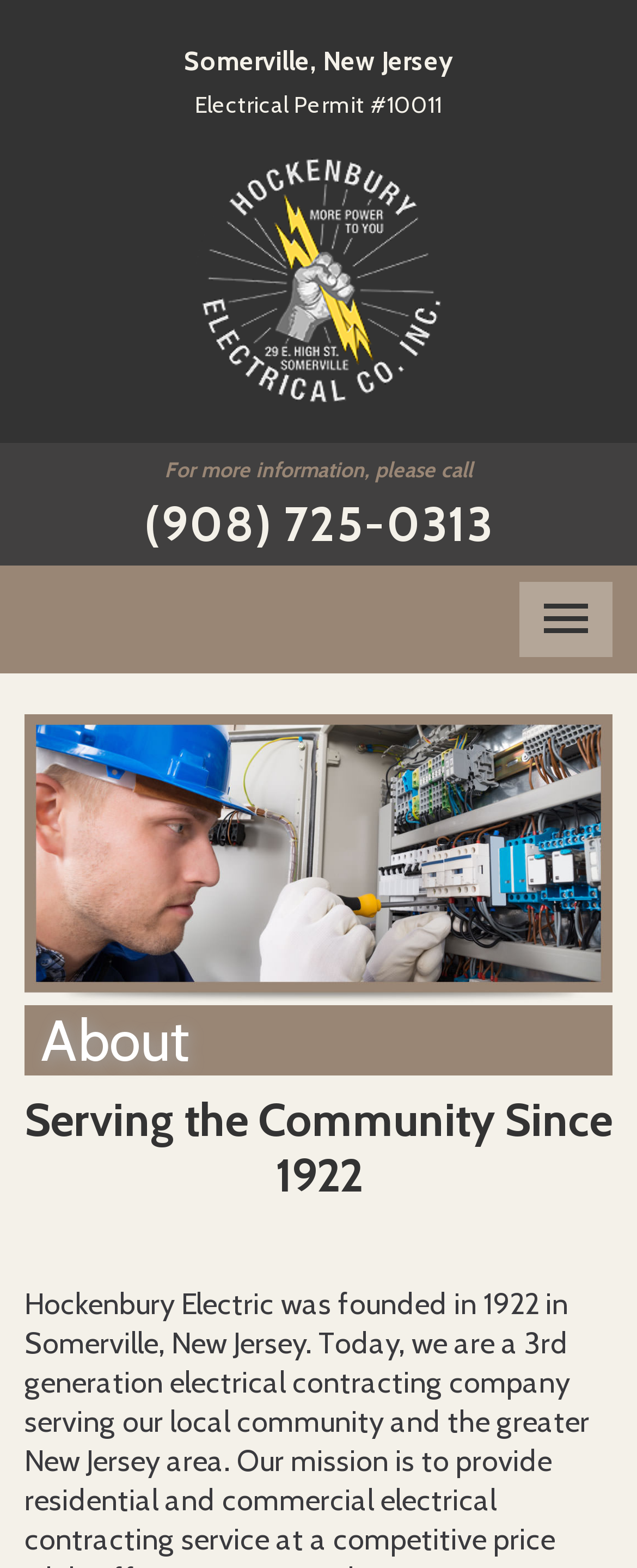What is the location of Hockenbury Electrical Company?
Answer the question in a detailed and comprehensive manner.

I found the location of Hockenbury Electrical Company by looking at the static text element 'Somerville, New Jersey' which is located at the top of the webpage, indicating the company's location.